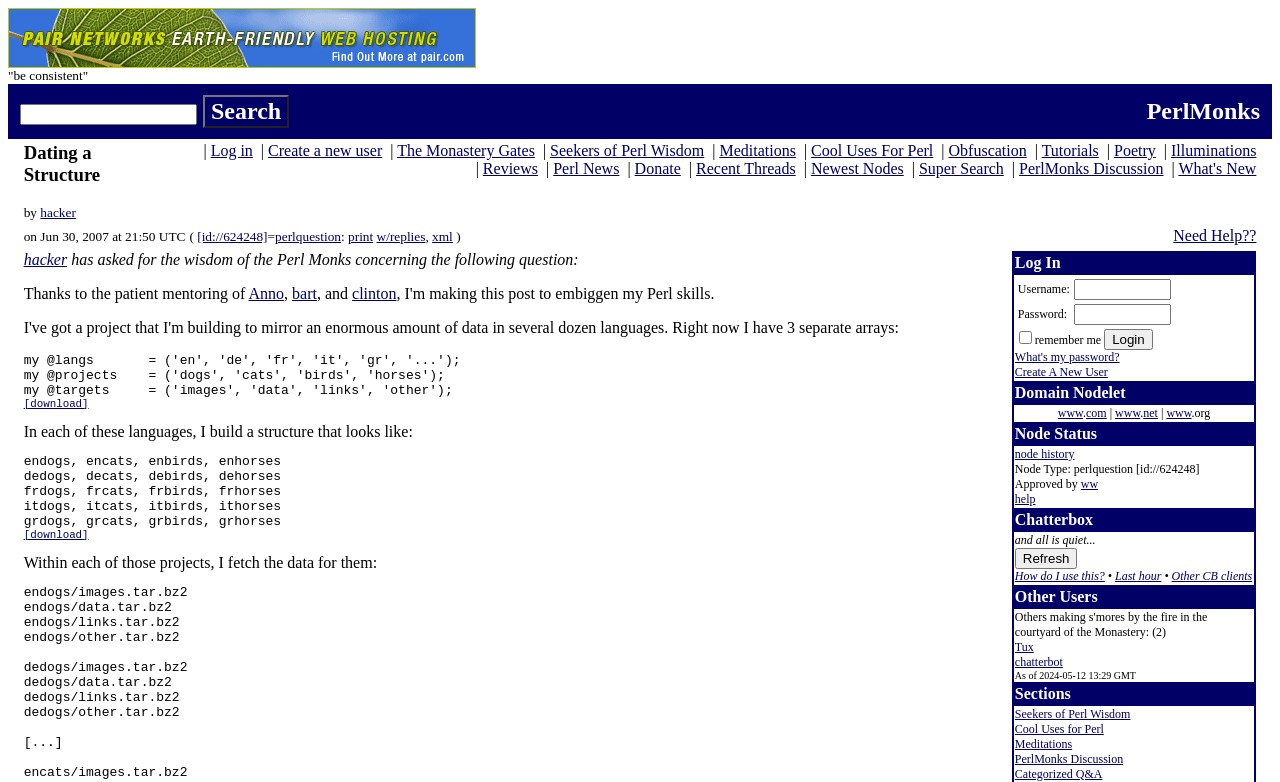Please provide the bounding box coordinates for the element that needs to be clicked to perform the instruction: "Click on the link to log in". The coordinates must consist of four float numbers between 0 and 1, formatted as [left, top, right, bottom].

[0.165, 0.182, 0.198, 0.203]